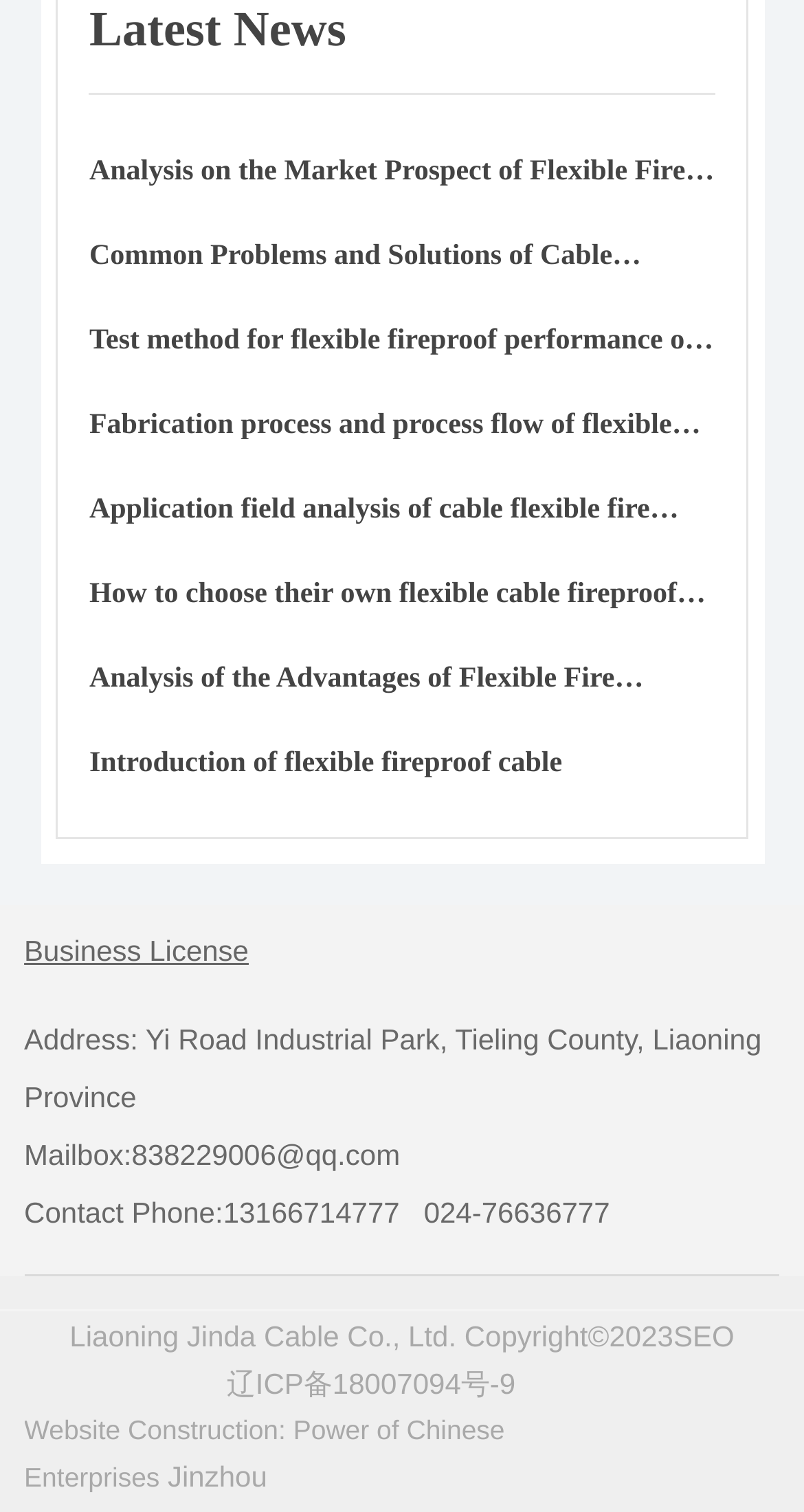Determine the bounding box coordinates of the target area to click to execute the following instruction: "Learn about the analysis on the market prospect of flexible fire protection of cable."

[0.111, 0.104, 0.888, 0.153]